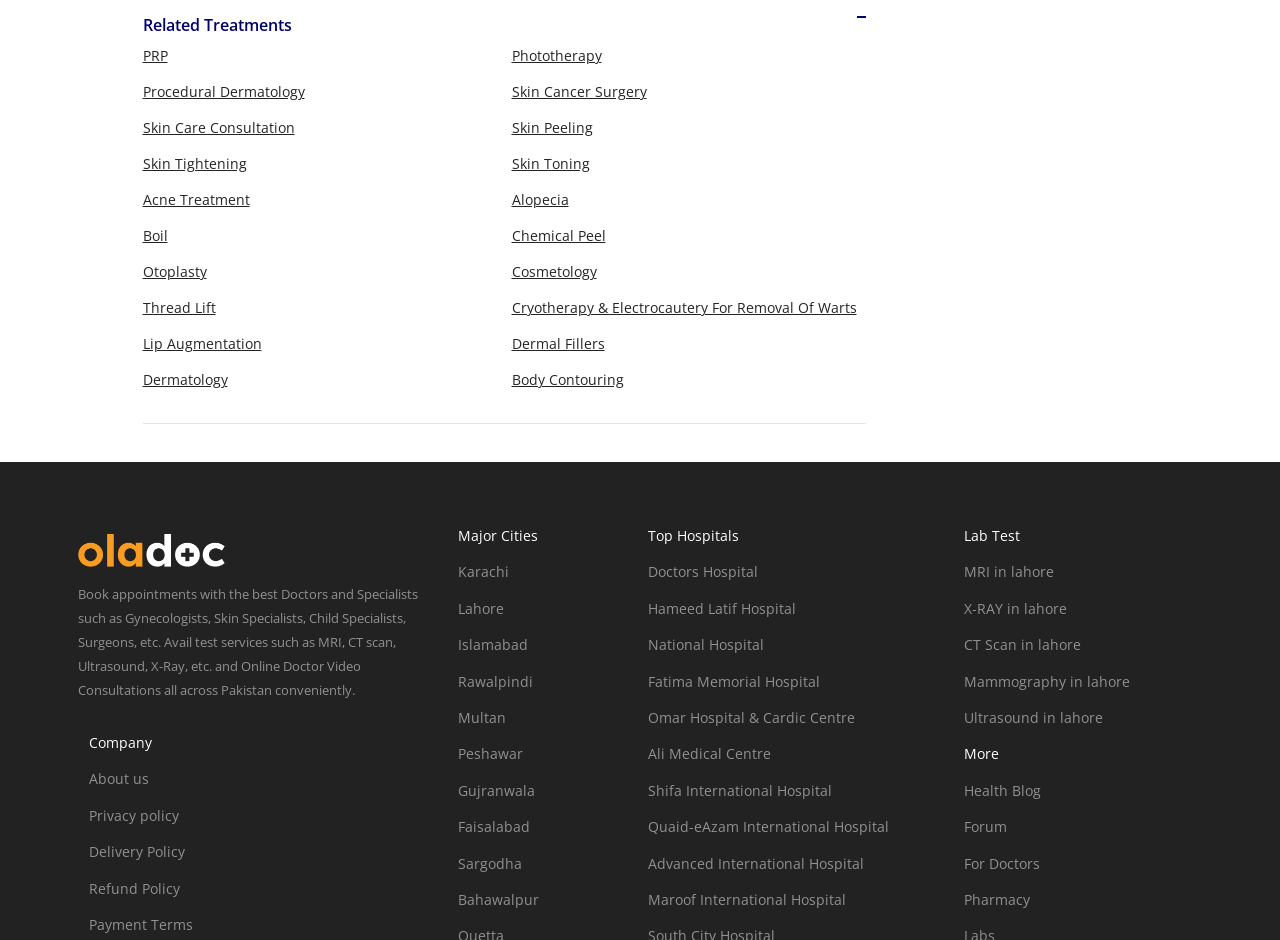What is the purpose of the 'Company' section?
Refer to the image and provide a one-word or short phrase answer.

To provide company information